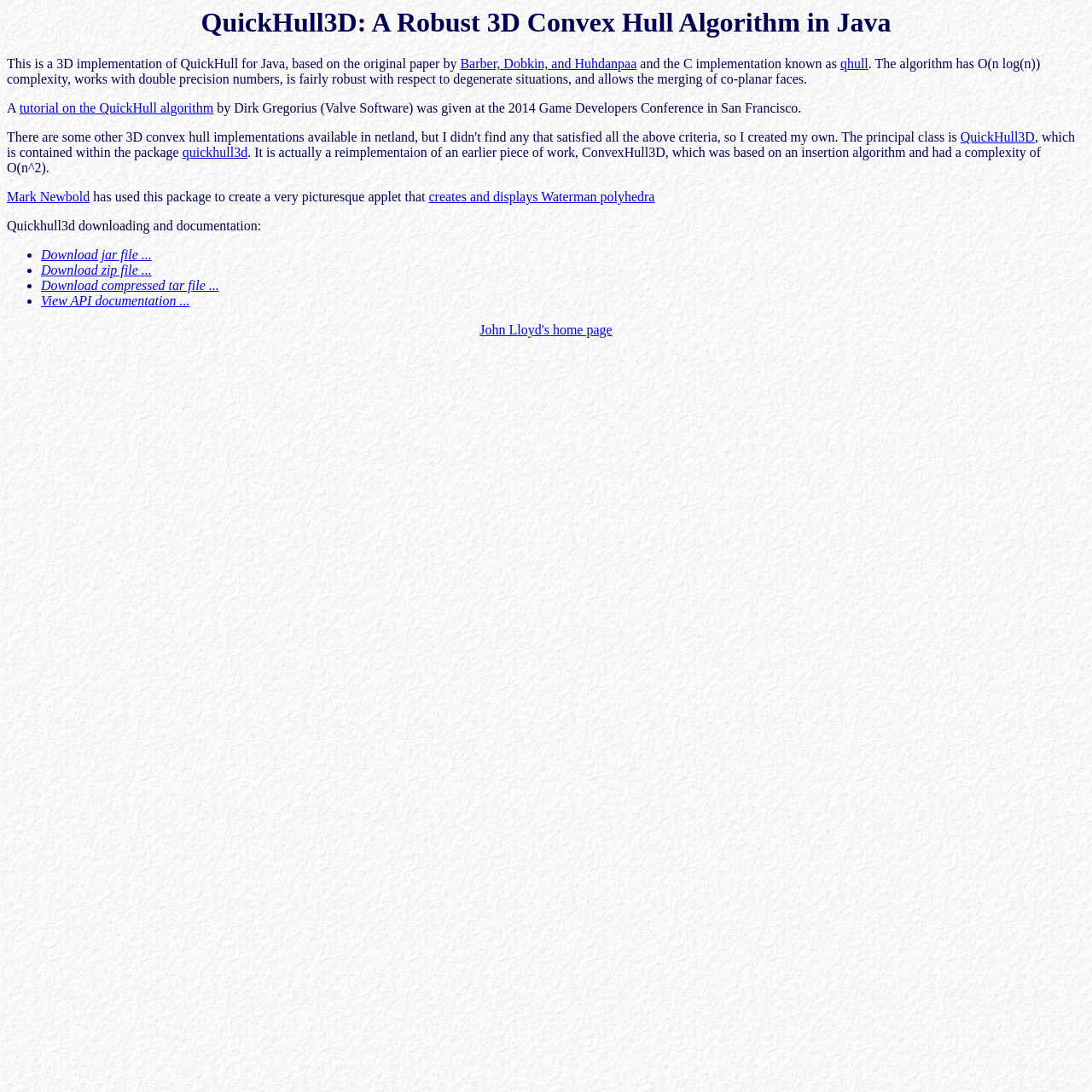Find the bounding box coordinates of the element's region that should be clicked in order to follow the given instruction: "Download jar file". The coordinates should consist of four float numbers between 0 and 1, i.e., [left, top, right, bottom].

[0.038, 0.227, 0.139, 0.24]